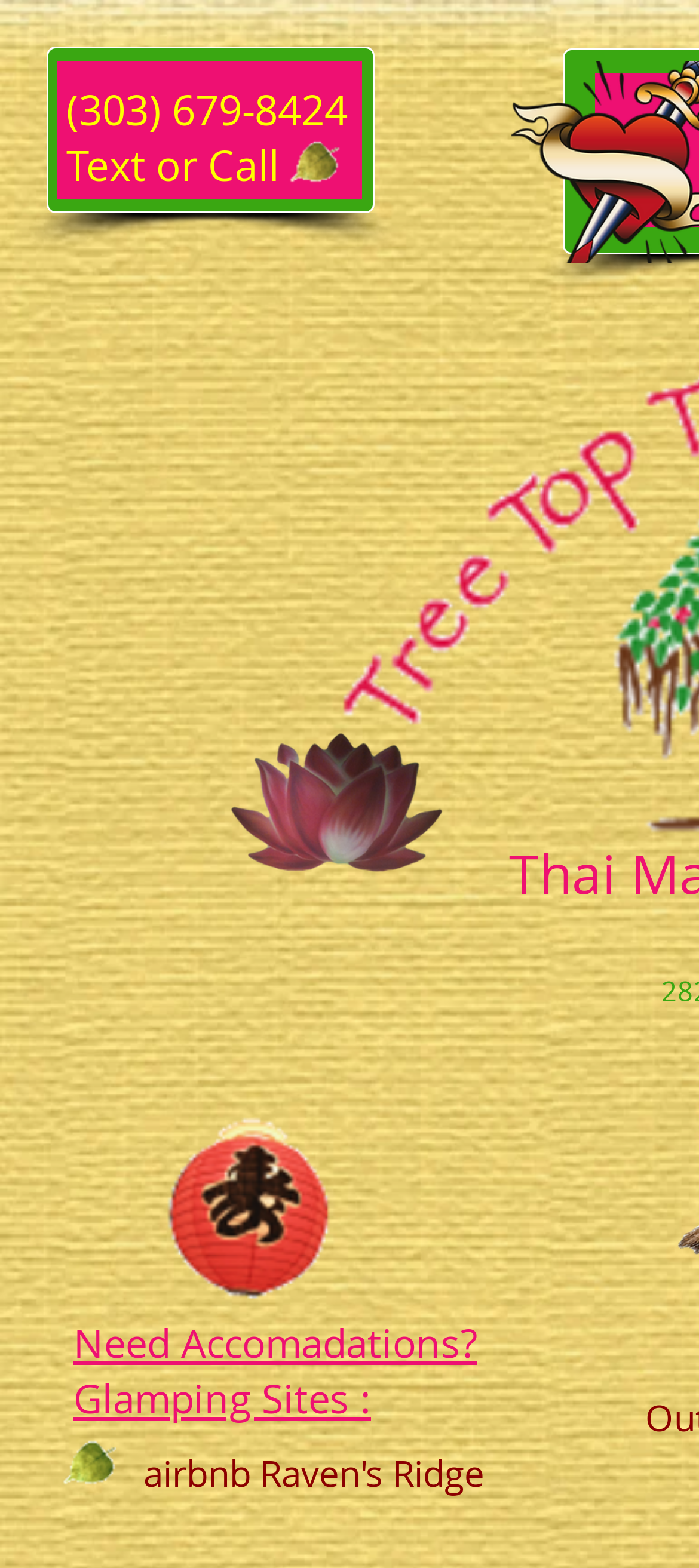What is the phone number to text or call?
Answer the question using a single word or phrase, according to the image.

(303) 679-8424